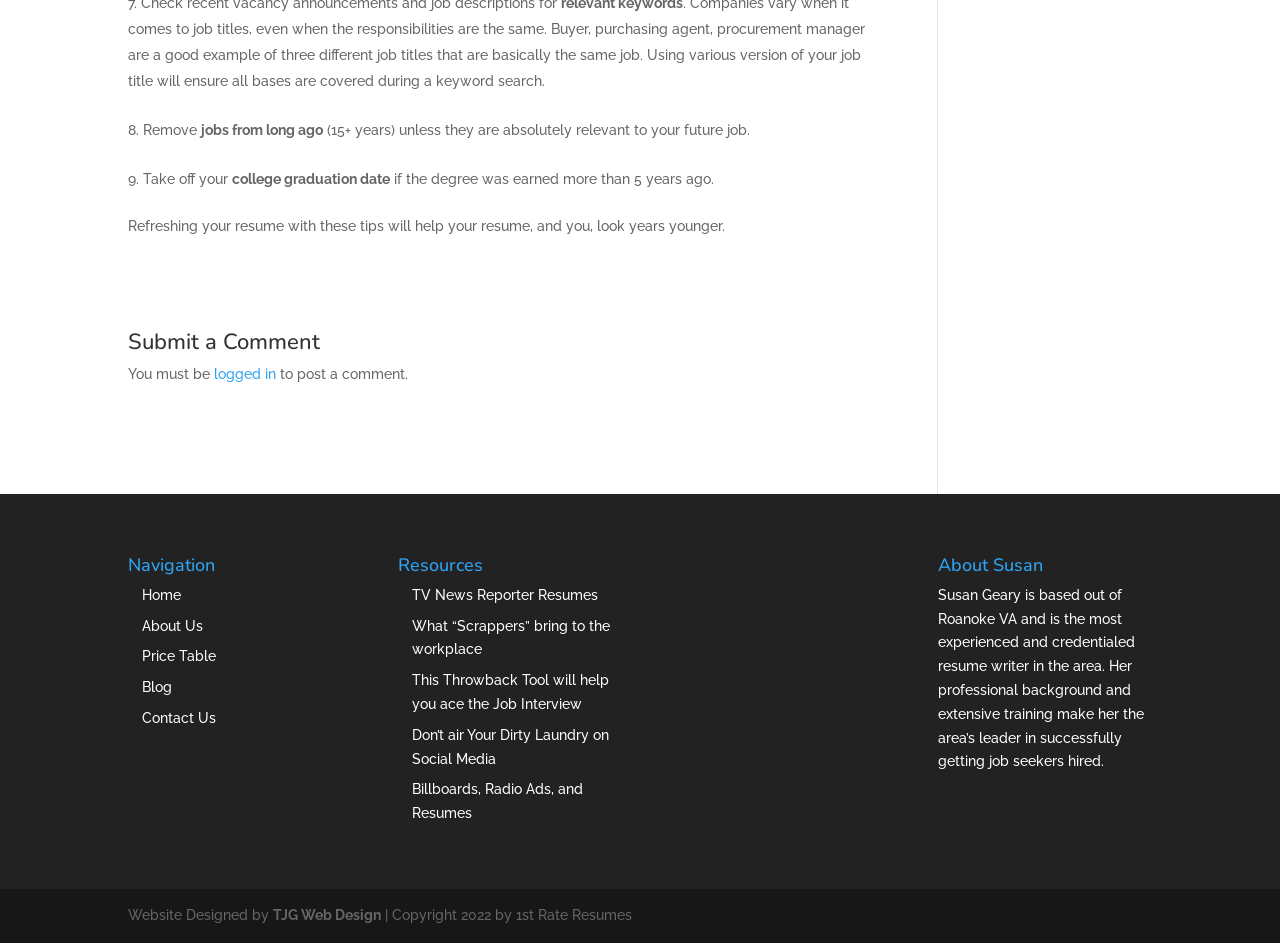Answer the following inquiry with a single word or phrase:
What is the purpose of refreshing a resume?

To look years younger